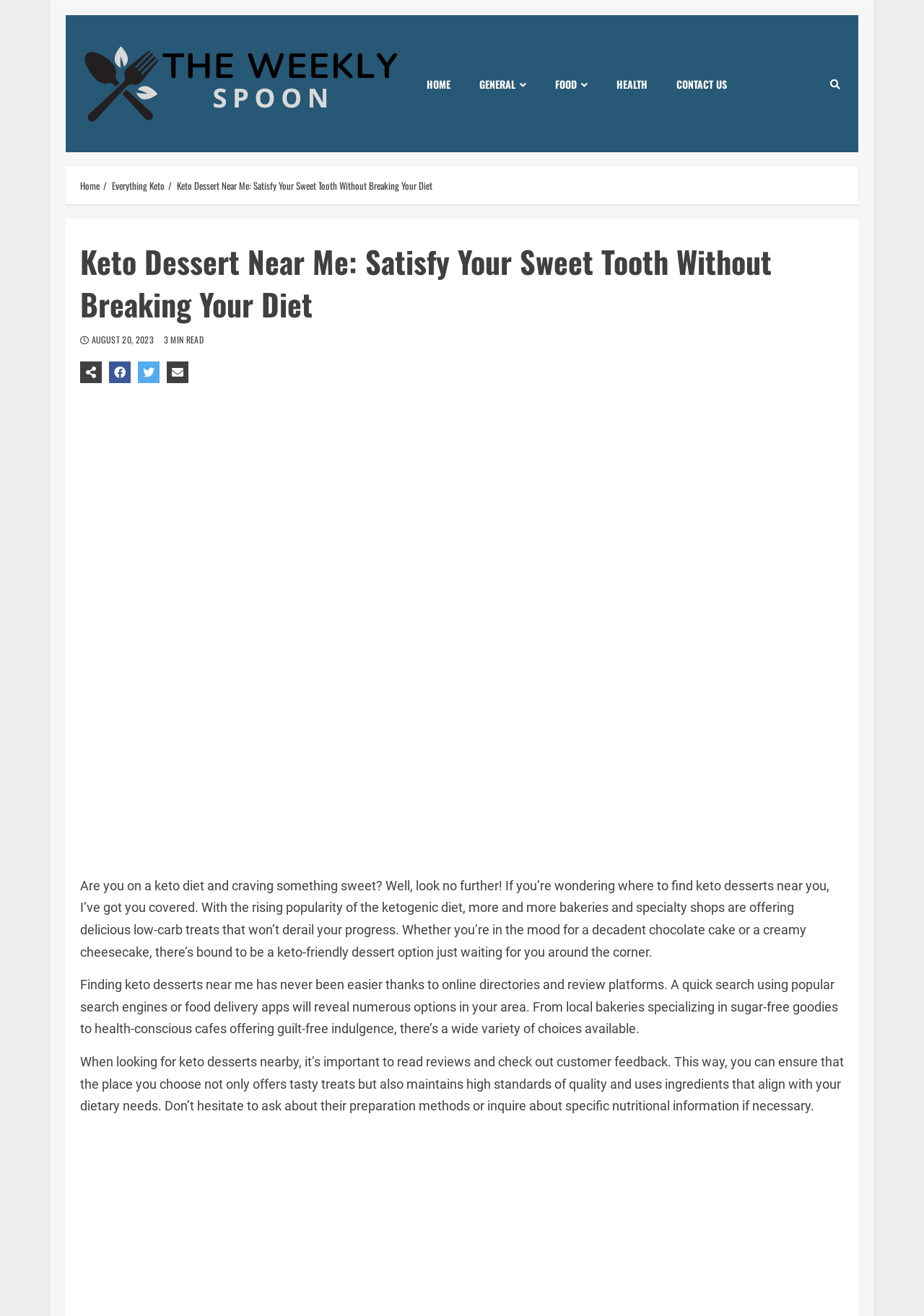What is the date of the article?
Based on the visual information, provide a detailed and comprehensive answer.

I found the date of the article by looking at the static text element that says 'AUGUST 20, 2023' which is located below the header and above the main content of the article.